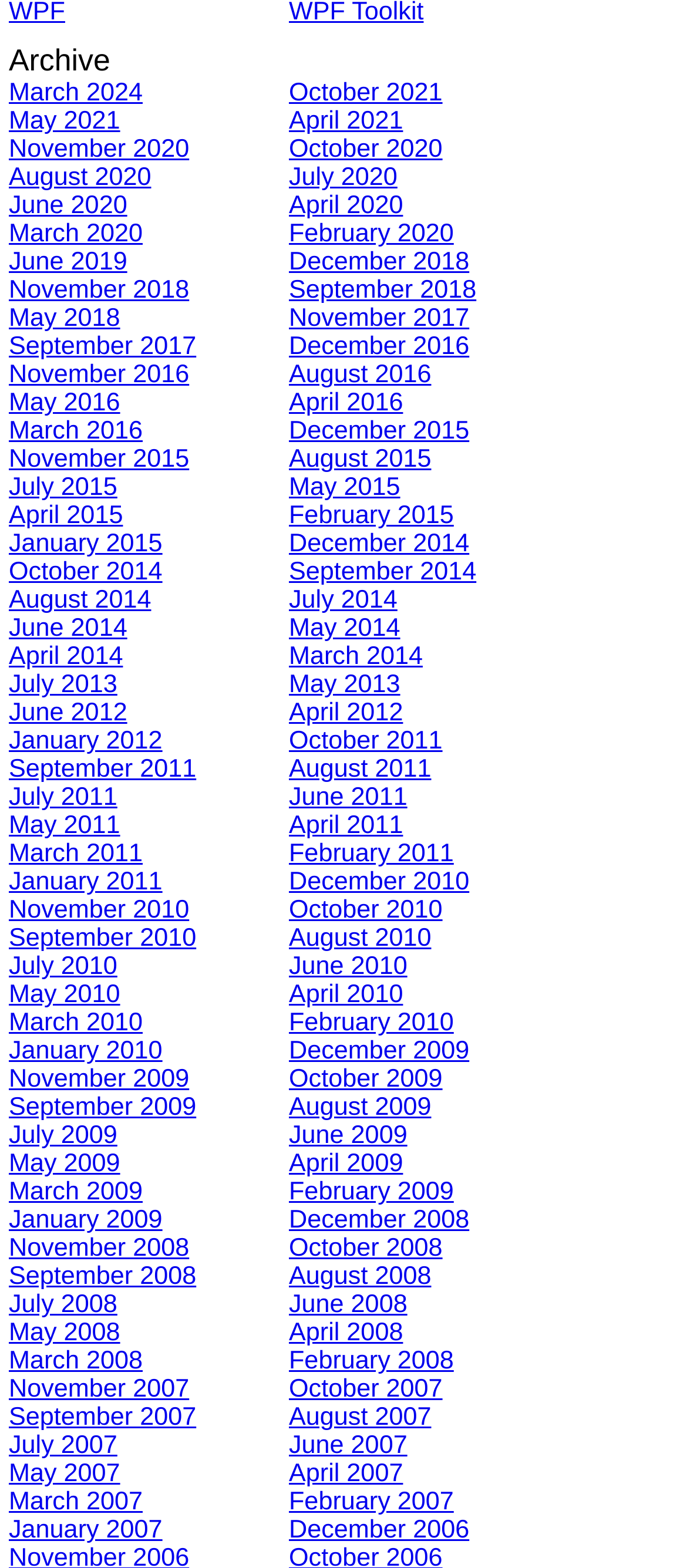Specify the bounding box coordinates for the region that must be clicked to perform the given instruction: "View November 2020 archive".

[0.013, 0.087, 0.275, 0.105]